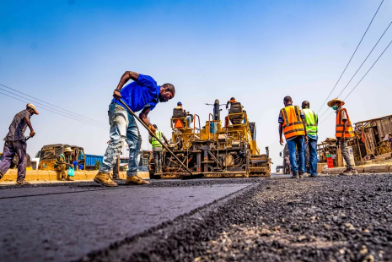What is the purpose of the safety vests and helmets?
Please ensure your answer is as detailed and informative as possible.

The construction personnel in the background are clad in safety vests and helmets, which suggests that safety is a top priority in this construction environment. The use of safety gear is essential to protect workers from potential hazards and accidents, and it is a crucial aspect of ensuring a safe working environment.